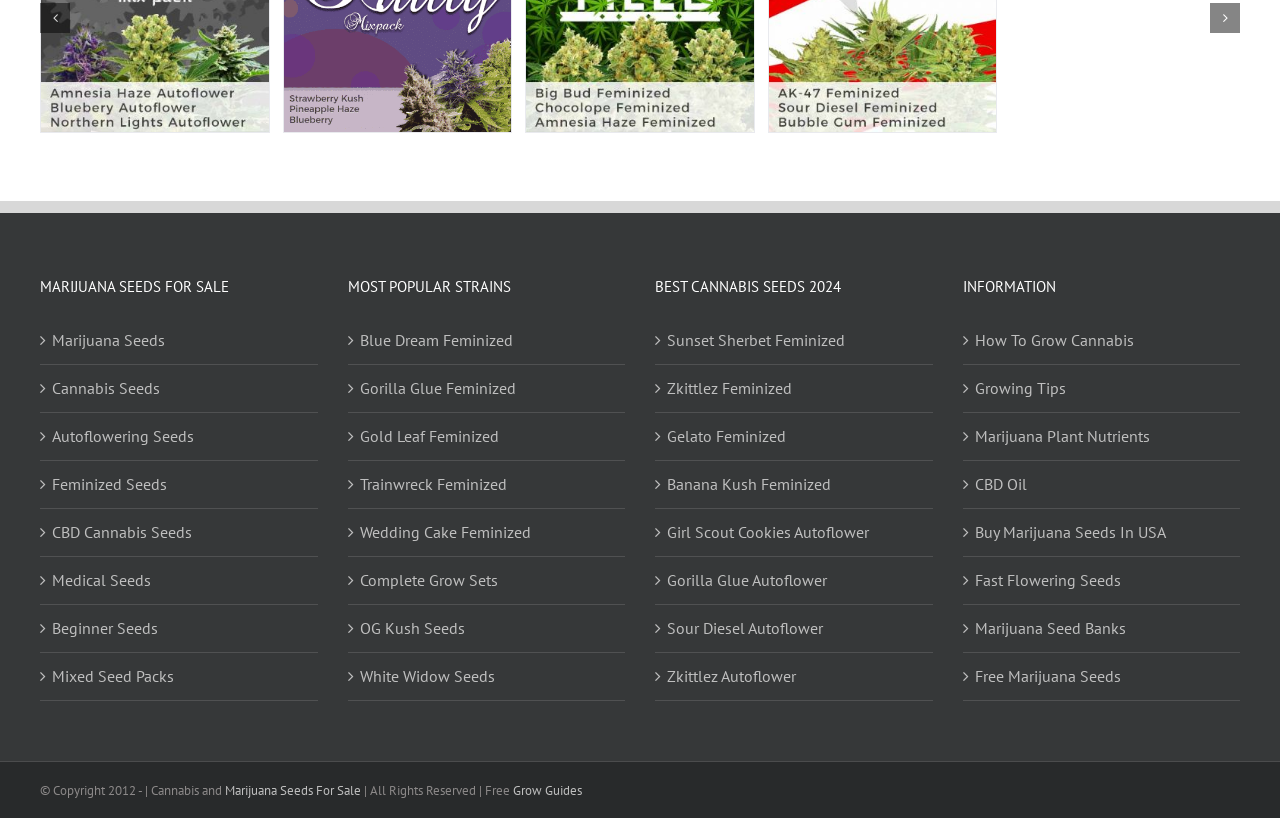What is the purpose of the 'INFORMATION' section?
Using the visual information, answer the question in a single word or phrase.

To provide growing tips and resources